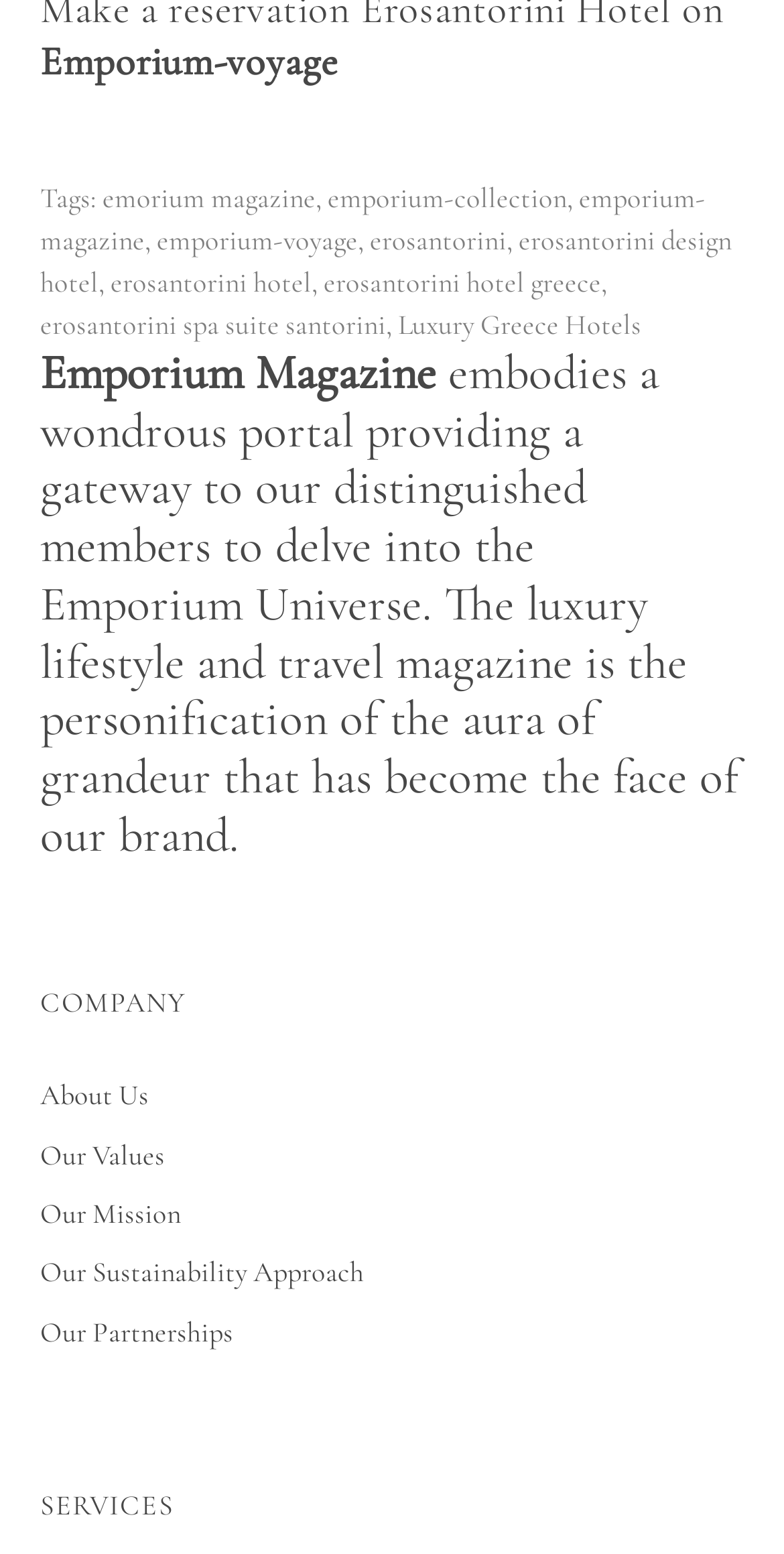Locate the coordinates of the bounding box for the clickable region that fulfills this instruction: "learn about company values".

[0.051, 0.732, 0.21, 0.754]